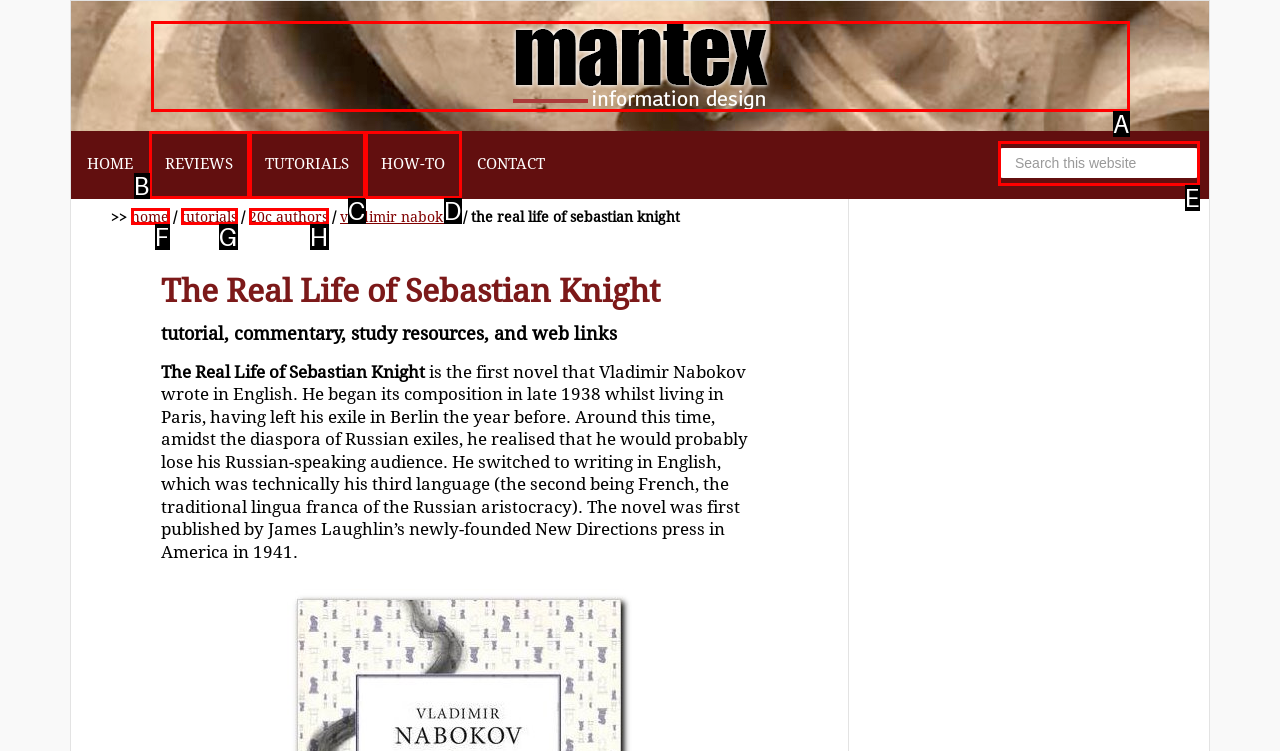To achieve the task: Search this website, indicate the letter of the correct choice from the provided options.

E